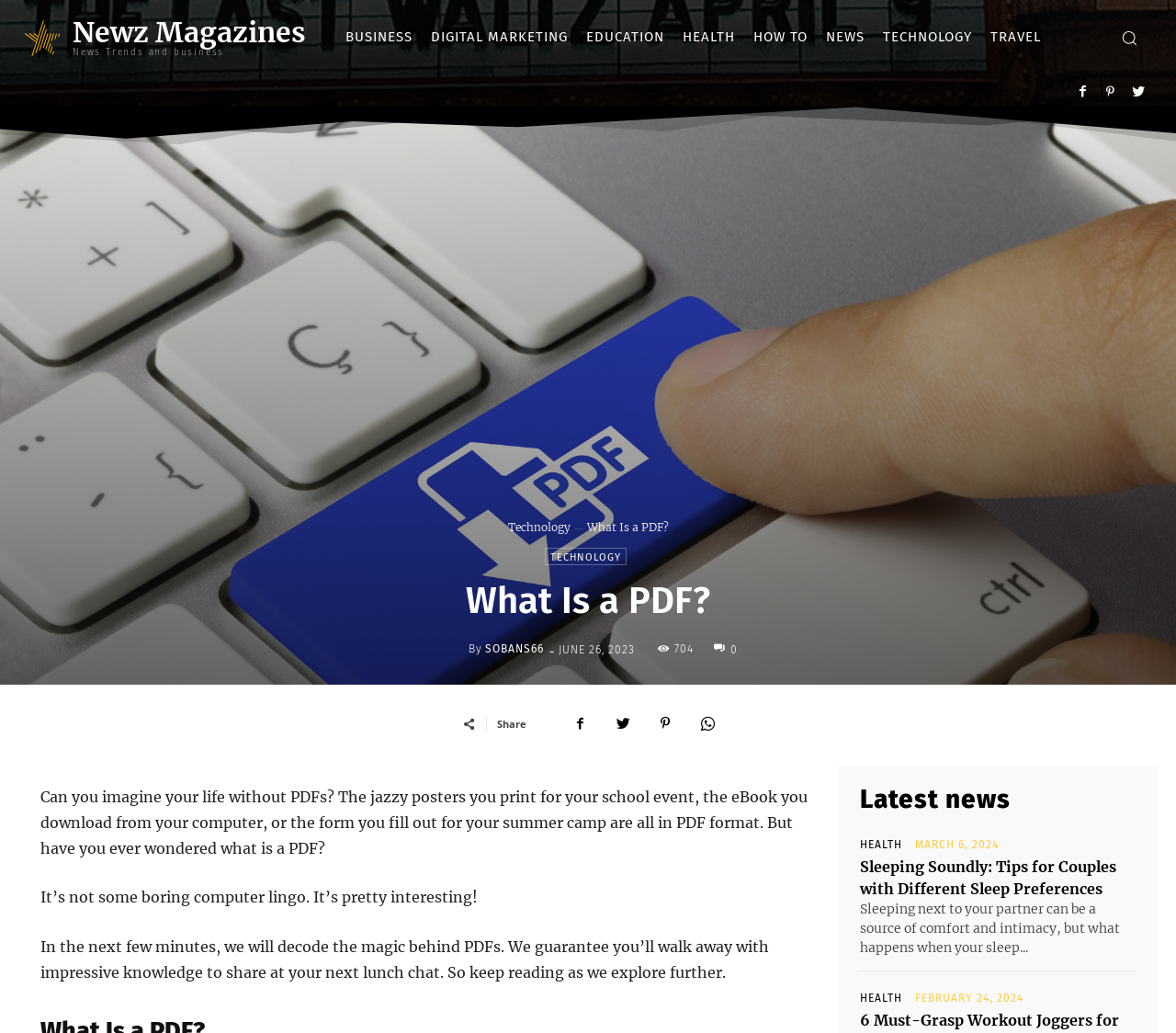Please predict the bounding box coordinates (top-left x, top-left y, bottom-right x, bottom-right y) for the UI element in the screenshot that fits the description: Digital Marketing

[0.359, 0.009, 0.491, 0.062]